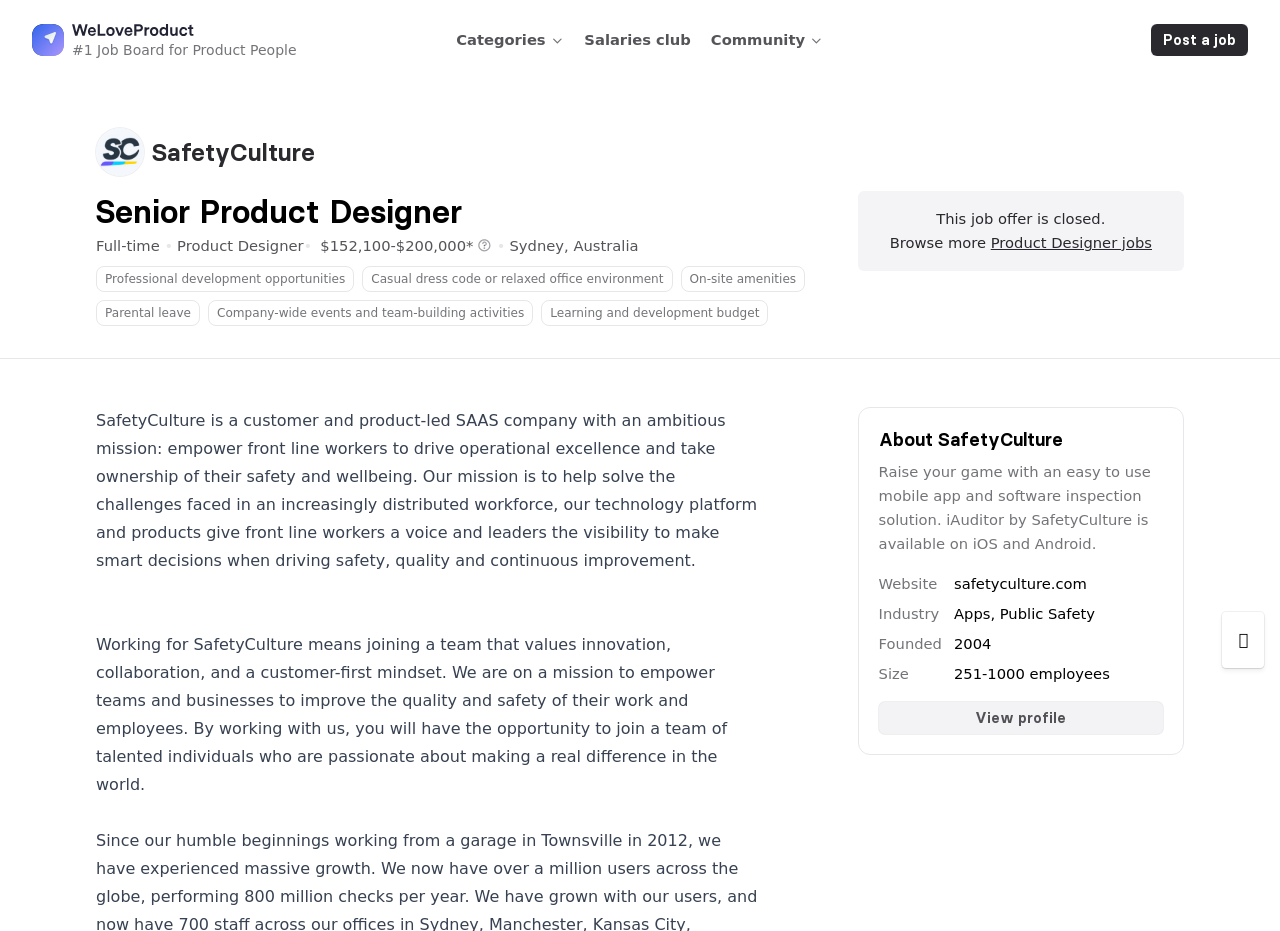Given the description "Product Designer jobs", determine the bounding box of the corresponding UI element.

[0.774, 0.251, 0.9, 0.269]